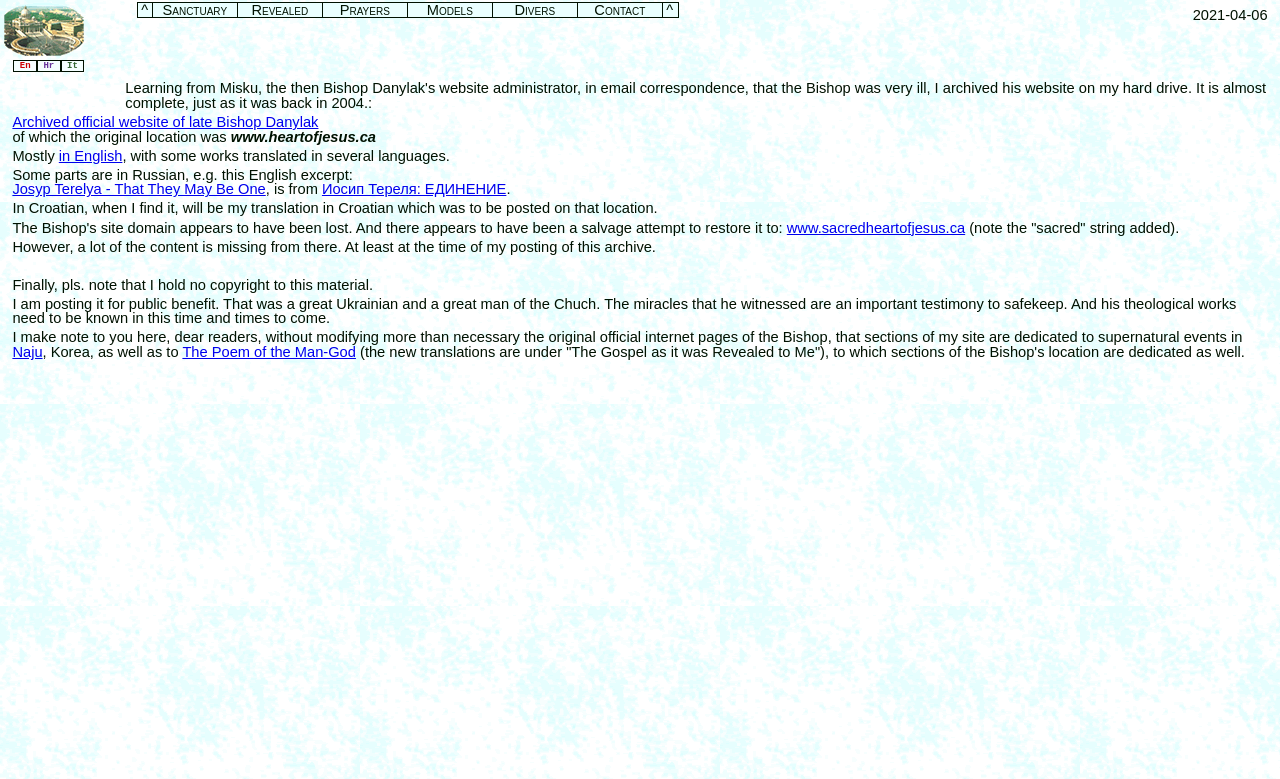Determine the bounding box coordinates of the clickable element to complete this instruction: "Learn about supernatural events in Naju, Korea". Provide the coordinates in the format of four float numbers between 0 and 1, [left, top, right, bottom].

[0.01, 0.442, 0.033, 0.462]